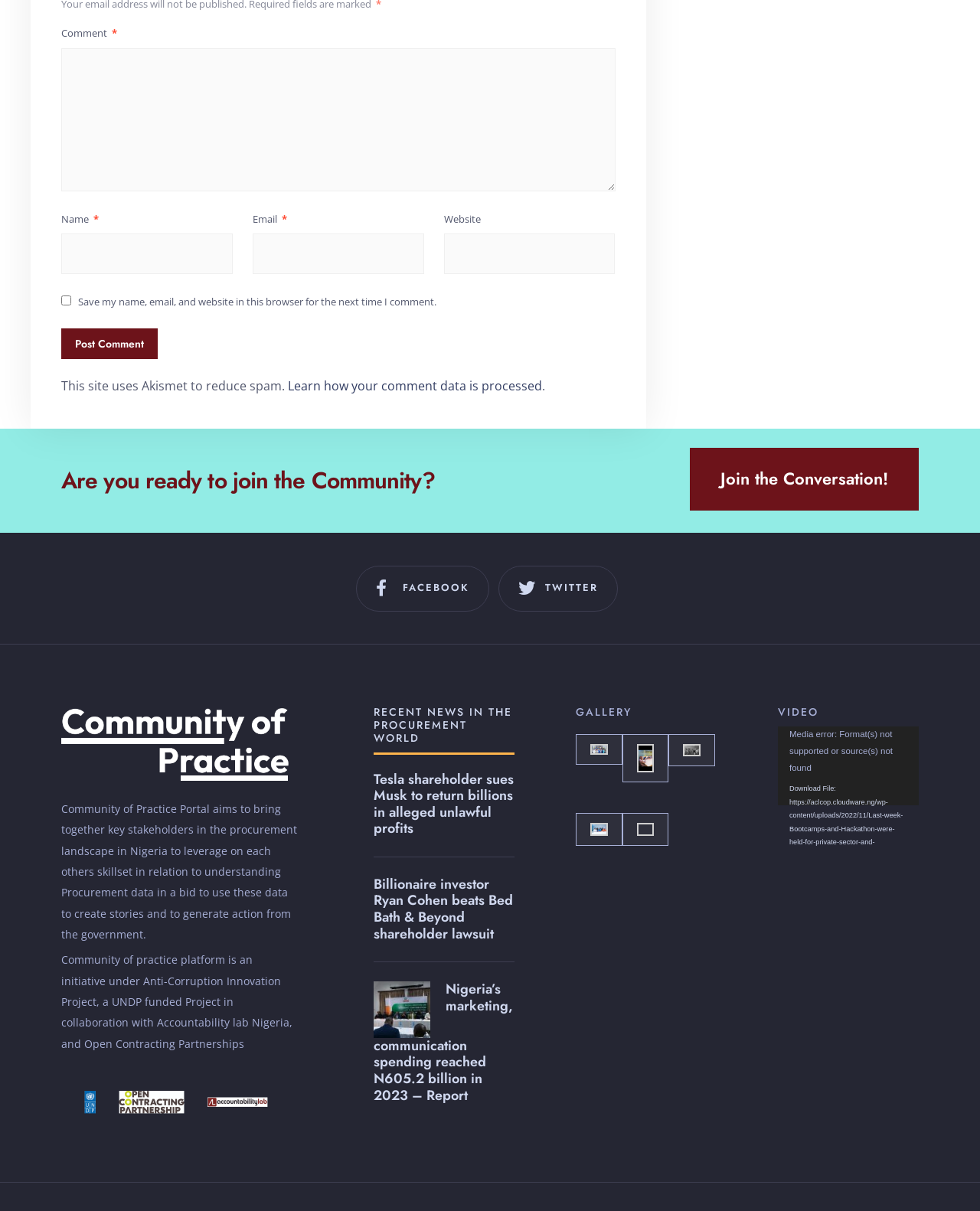Specify the bounding box coordinates of the region I need to click to perform the following instruction: "Click the Learn how your comment data is processed link". The coordinates must be four float numbers in the range of 0 to 1, i.e., [left, top, right, bottom].

[0.294, 0.312, 0.553, 0.326]